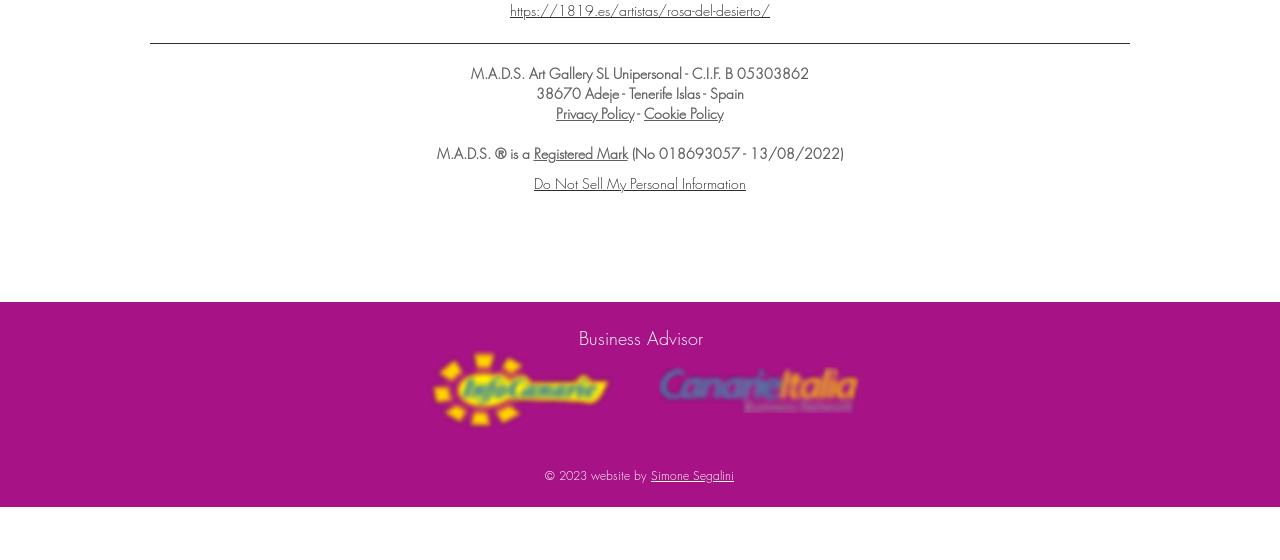Based on the description "https://1819.es/artistas/rosa-del-desierto/", find the bounding box of the specified UI element.

[0.398, 0.002, 0.602, 0.036]